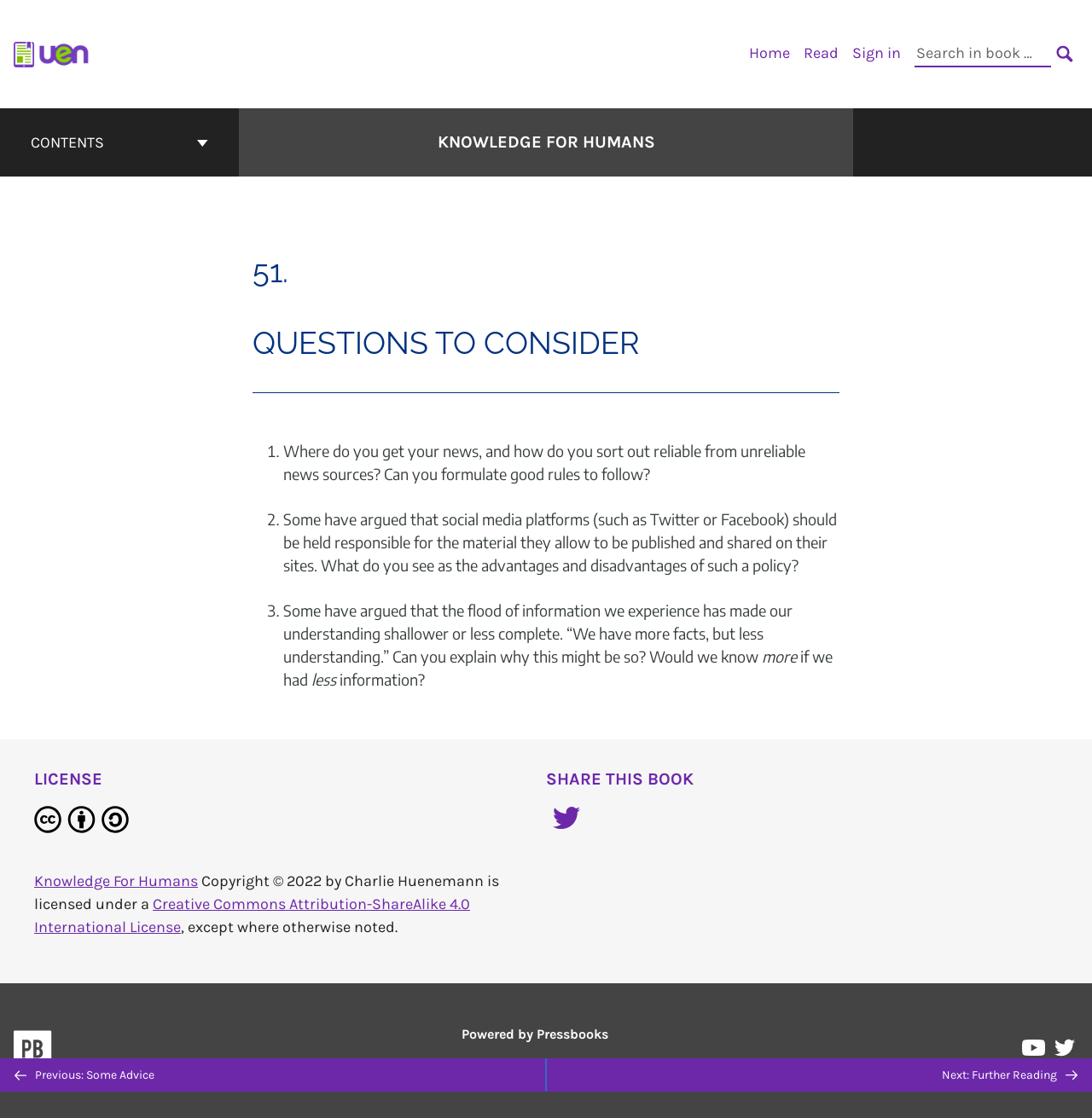Using the provided element description: "Sign in", identify the bounding box coordinates. The coordinates should be four floats between 0 and 1 in the order [left, top, right, bottom].

[0.78, 0.039, 0.825, 0.056]